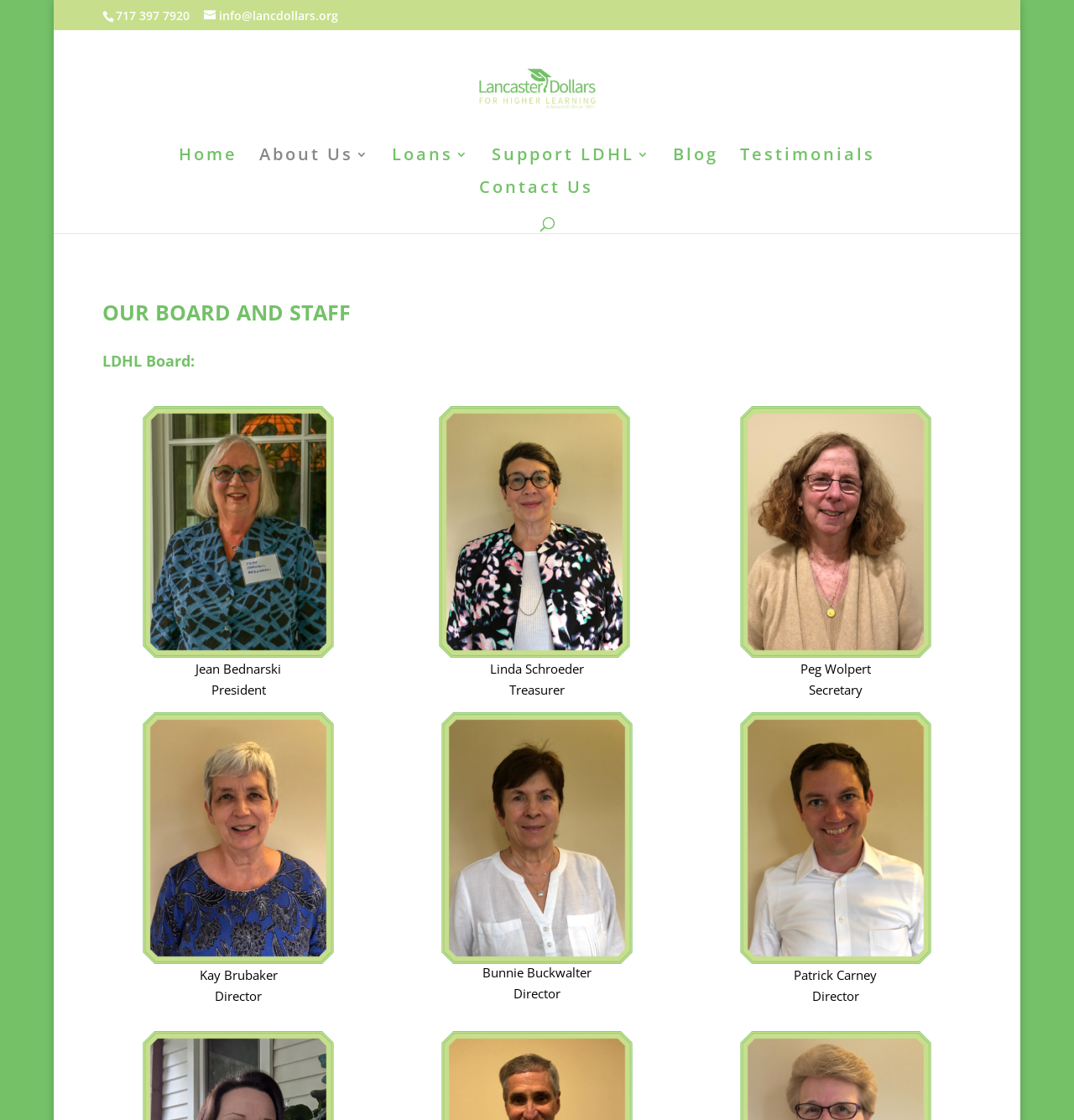Pinpoint the bounding box coordinates of the clickable element to carry out the following instruction: "Send an email to info@lancdollars.org."

[0.19, 0.006, 0.315, 0.021]